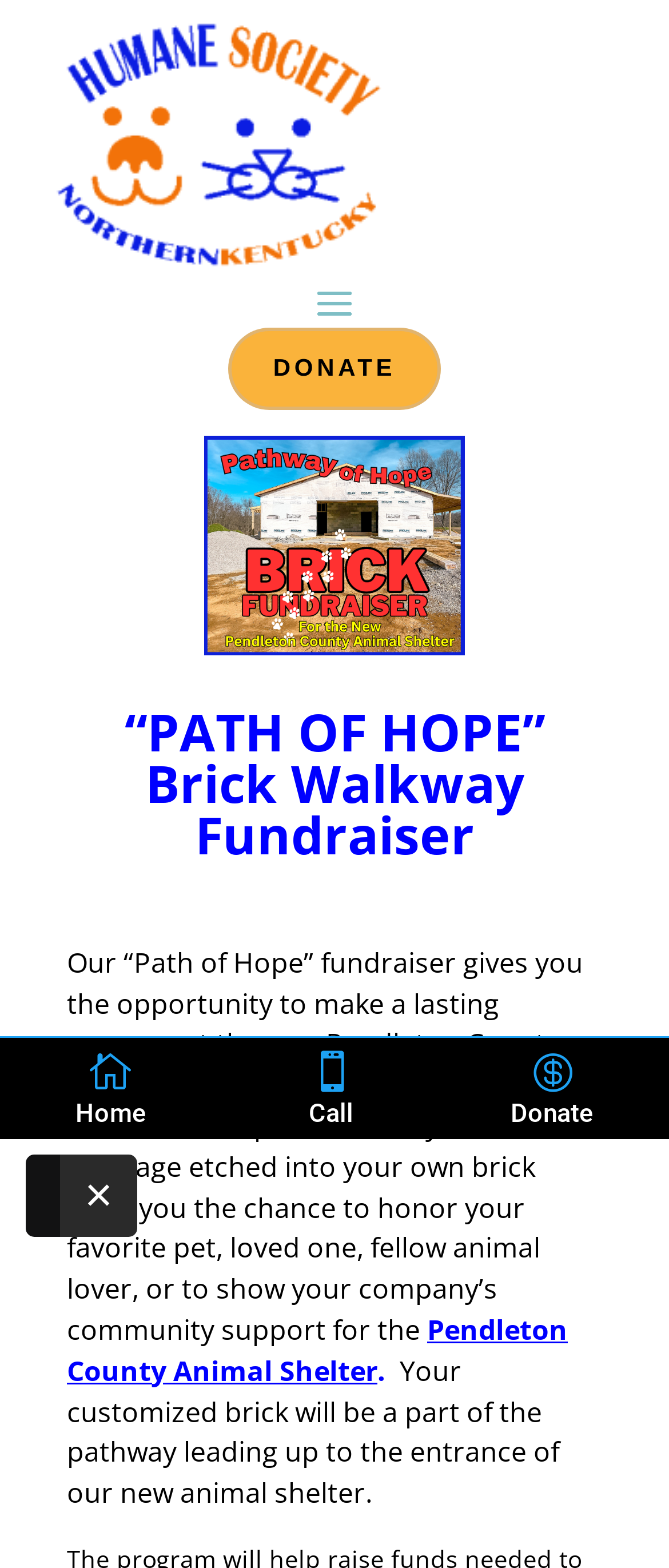Show the bounding box coordinates of the element that should be clicked to complete the task: "Click the Donate link".

[0.763, 0.7, 0.886, 0.72]